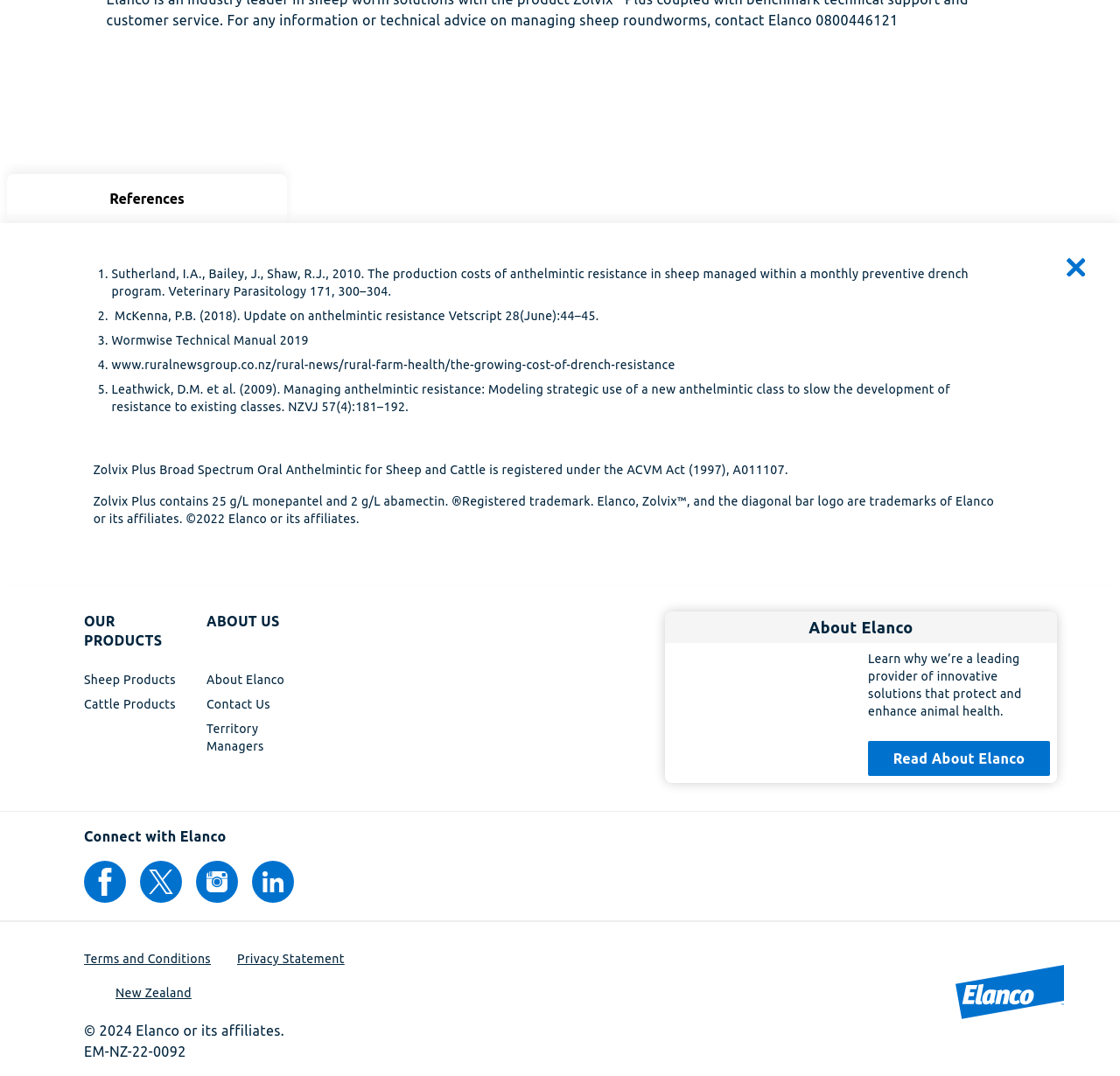Could you specify the bounding box coordinates for the clickable section to complete the following instruction: "Click the Close button"?

[0.952, 0.24, 0.969, 0.257]